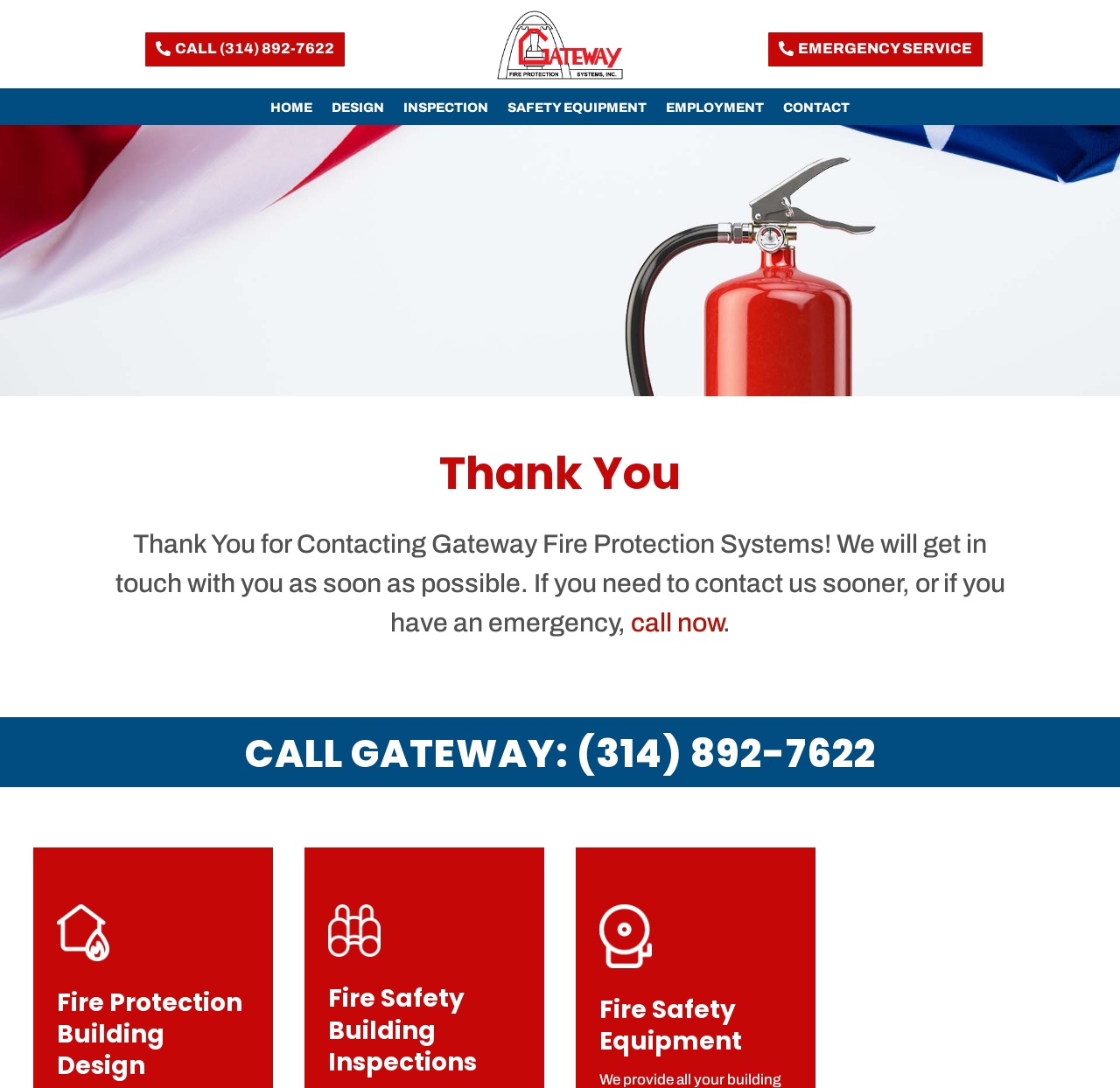Show the bounding box coordinates of the region that should be clicked to follow the instruction: "visit the home page."

[0.241, 0.089, 0.279, 0.115]